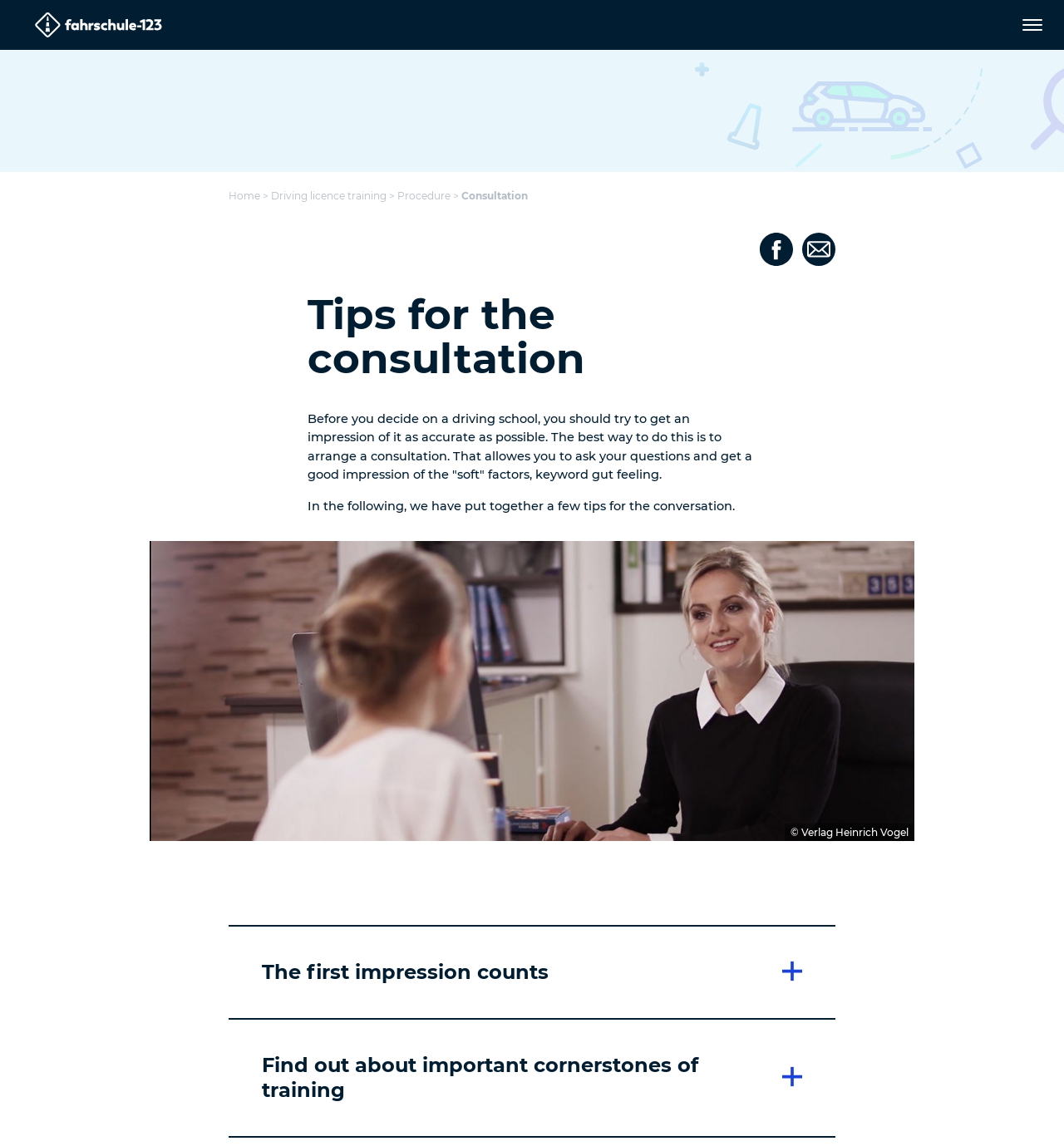What should one find out about during the consultation?
Please provide a comprehensive answer to the question based on the webpage screenshot.

According to the webpage, during the consultation, one should find out about important cornerstones of training, which are essential for driving licence training.